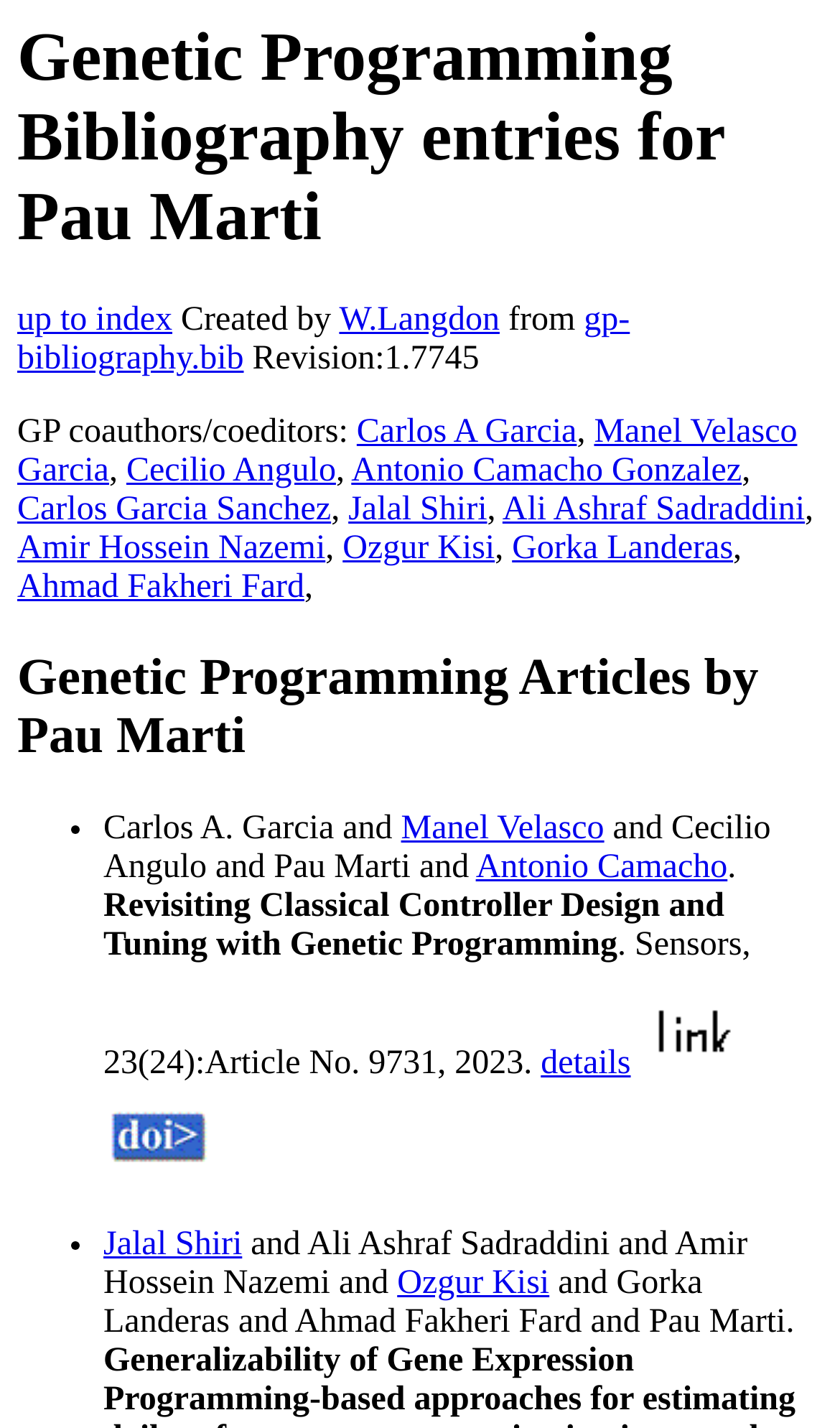Find the bounding box coordinates of the element I should click to carry out the following instruction: "visit W.Langdon's page".

[0.404, 0.212, 0.595, 0.238]